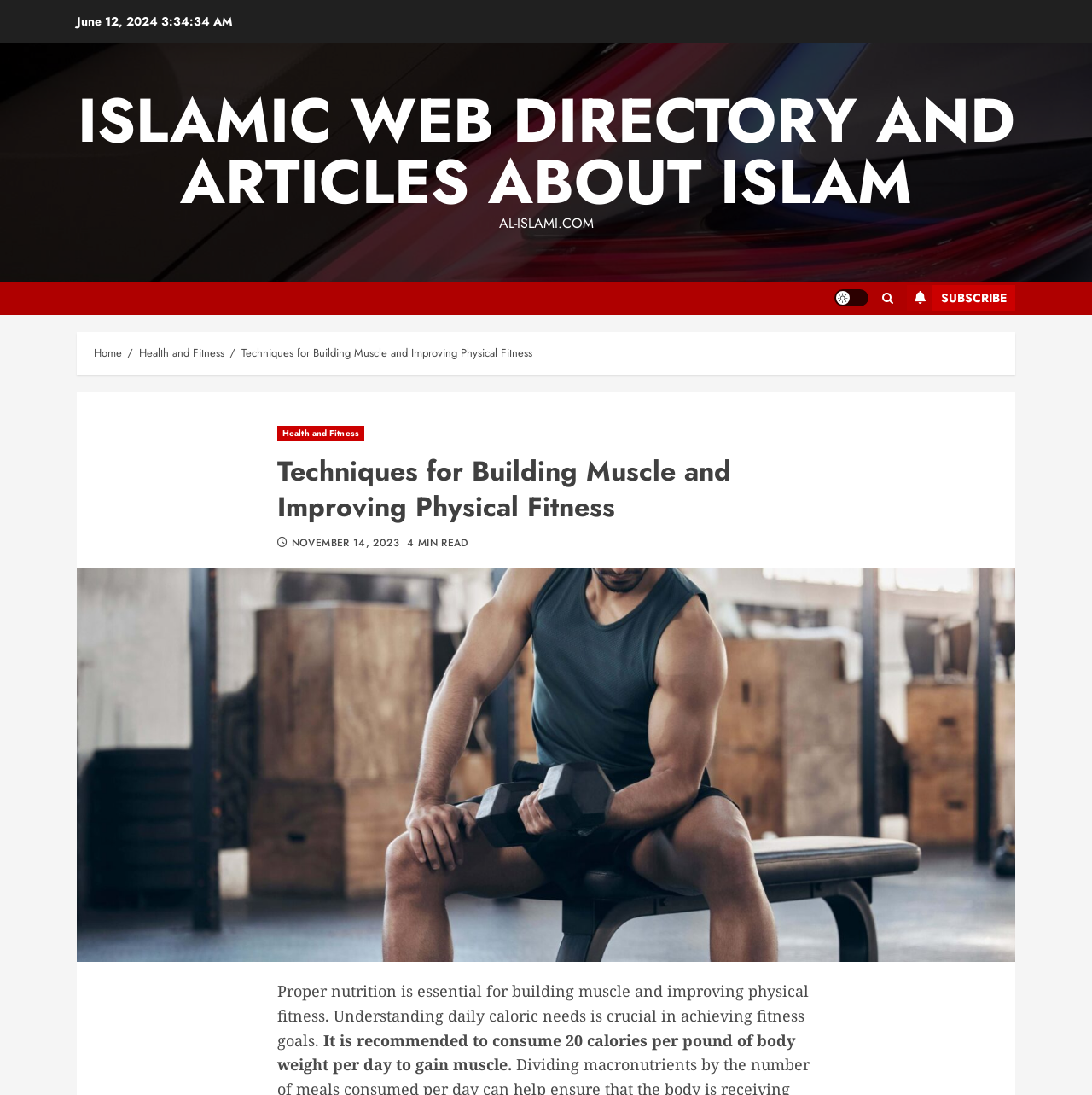Observe the image and answer the following question in detail: What is the topic of the current webpage?

The topic of the current webpage is about building muscle and physical fitness, as indicated by the breadcrumbs navigation and the heading 'Techniques for Building Muscle and Improving Physical Fitness'.